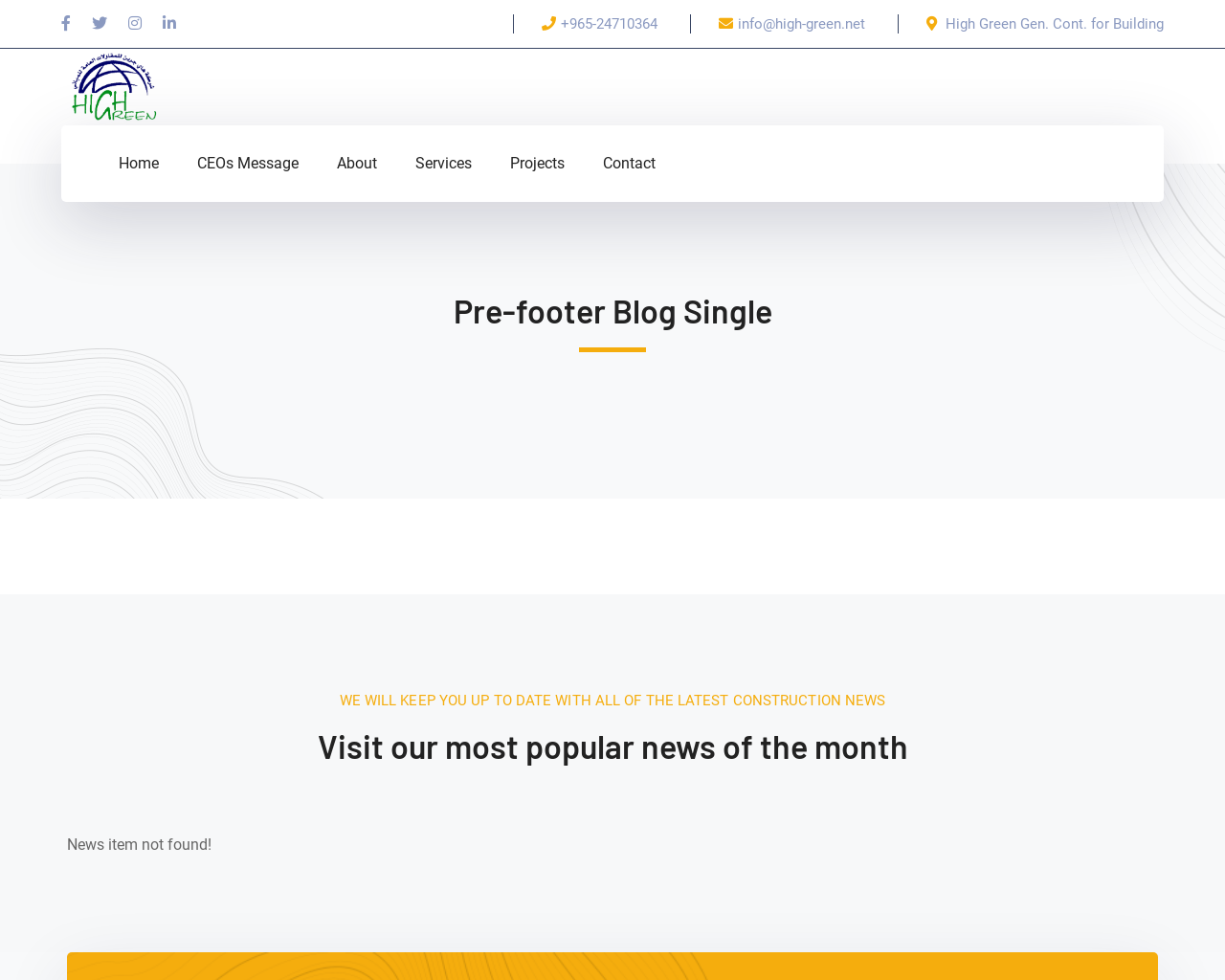What is the purpose of the webpage?
Look at the webpage screenshot and answer the question with a detailed explanation.

Based on the content of the page, which includes a heading 'Pre-footer Blog Single' and a section titled 'Visit our most popular news of the month', I infer that the purpose of the webpage is to display blog or news content.